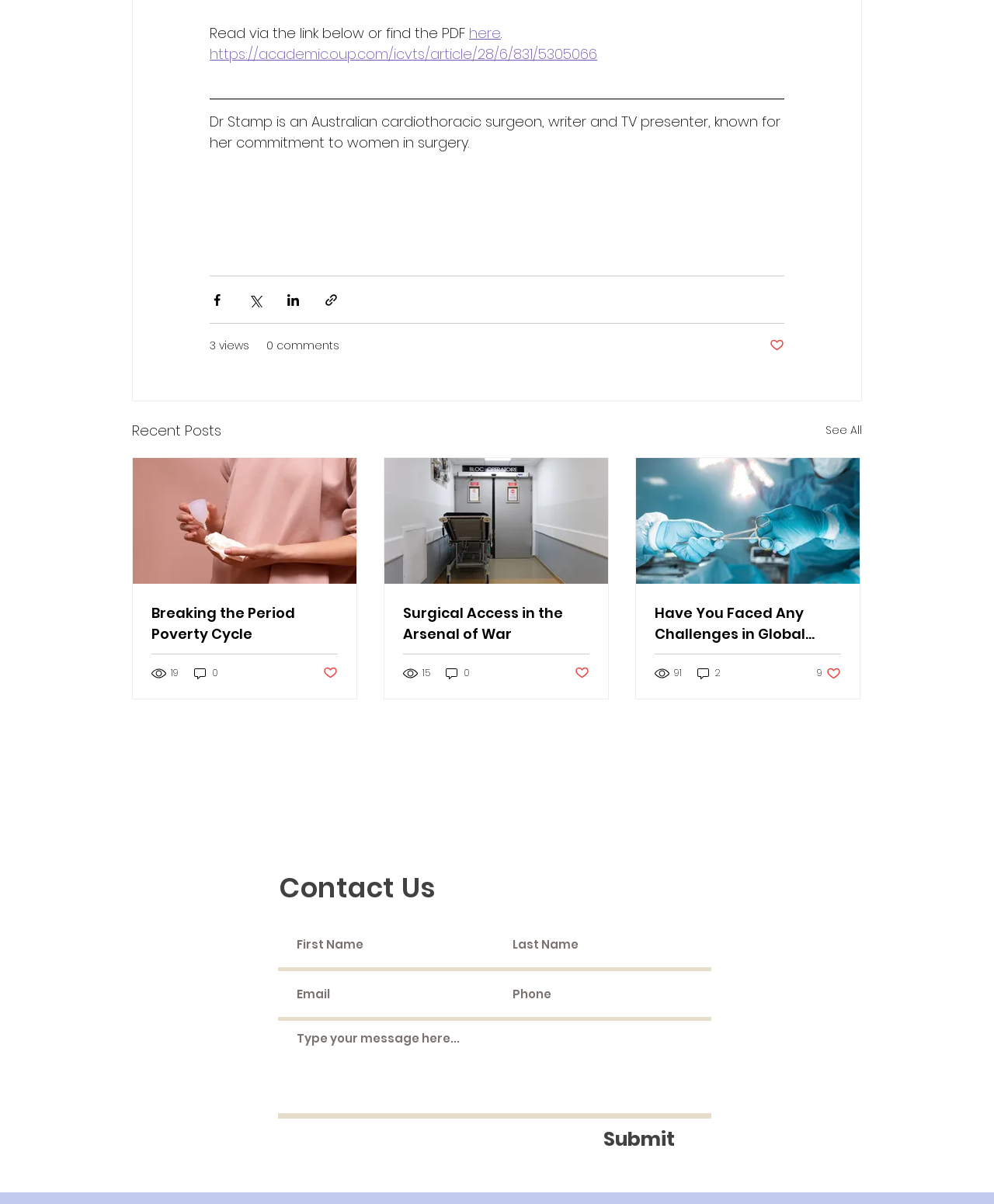How many comments does the article 'Have You Faced Any Challenges in Global Surgery?' have?
Identify the answer in the screenshot and reply with a single word or phrase.

2 comments